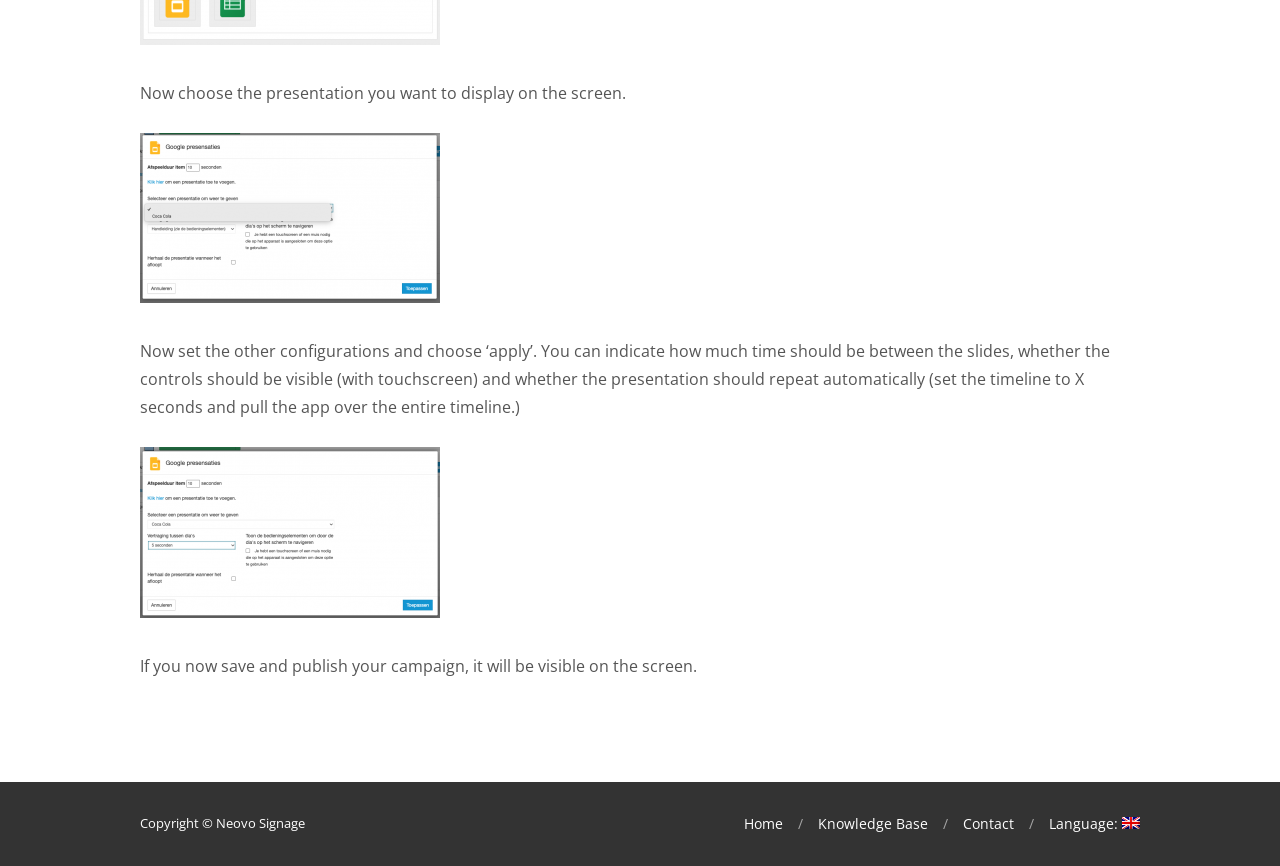Respond to the question with just a single word or phrase: 
What is the purpose of this webpage?

Configure presentation